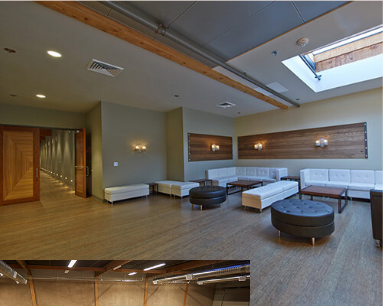Generate an elaborate caption that covers all aspects of the image.

The image showcases a well-lit and spacious lounge area designed for comfort and relaxation. The room features modern furnishings, including sleek white couches and a few round, black ottomans, creating a stylish contrast. Natural light floods the space through a large skylight, enhancing the warm tones of the wooden floors and walls. 

On one side, a wooden door leads to a hallway, suggesting accessibility to additional areas. The walls are adorned with subtle lighting fixtures that contribute to a serene ambiance, making it an inviting space for gatherings or events. This venue emphasizes both functionality and aesthetics, providing an ideal backdrop for social interactions or formal meetings.